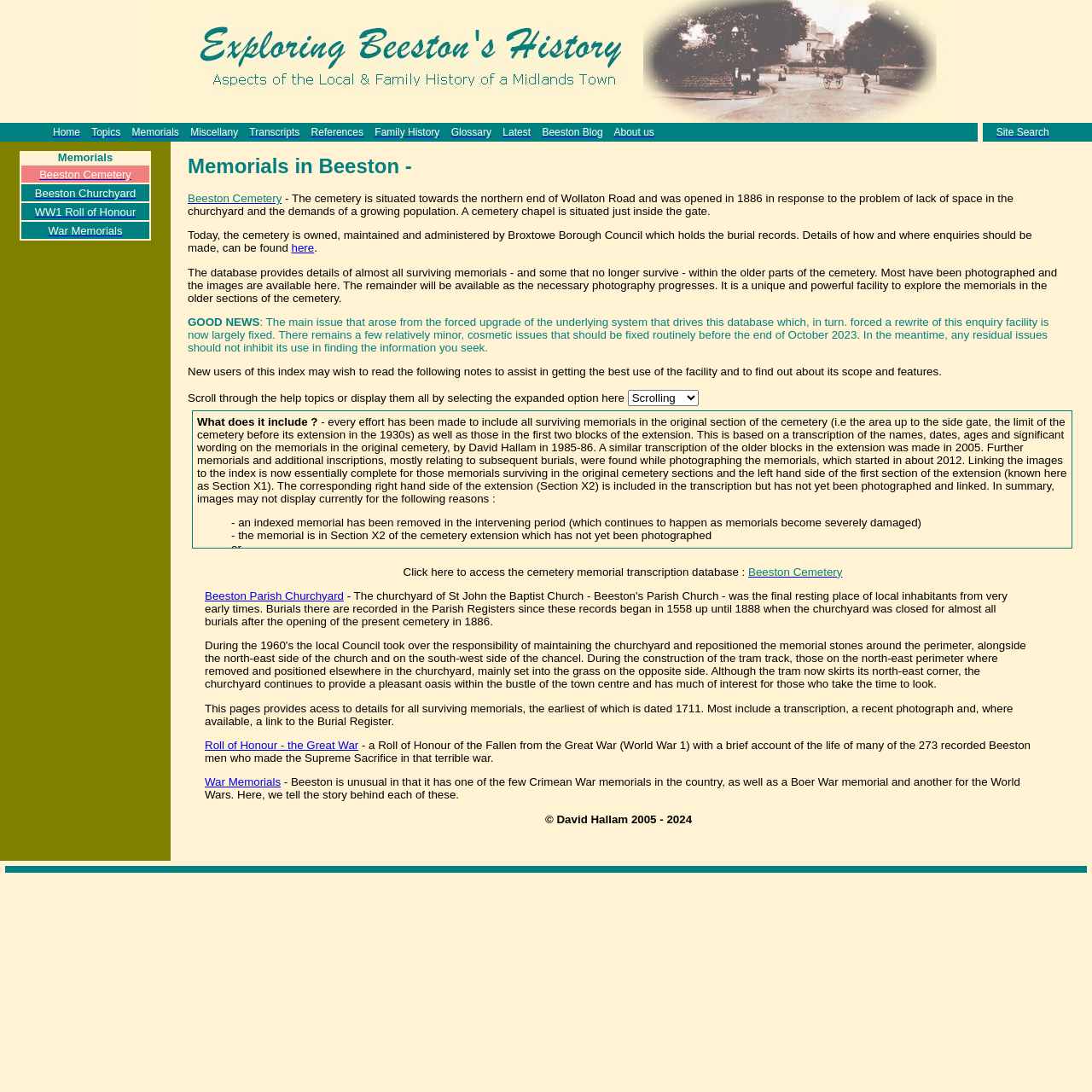Determine the bounding box coordinates of the element's region needed to click to follow the instruction: "Access the cemetery memorial transcription database". Provide these coordinates as four float numbers between 0 and 1, formatted as [left, top, right, bottom].

[0.267, 0.221, 0.288, 0.233]